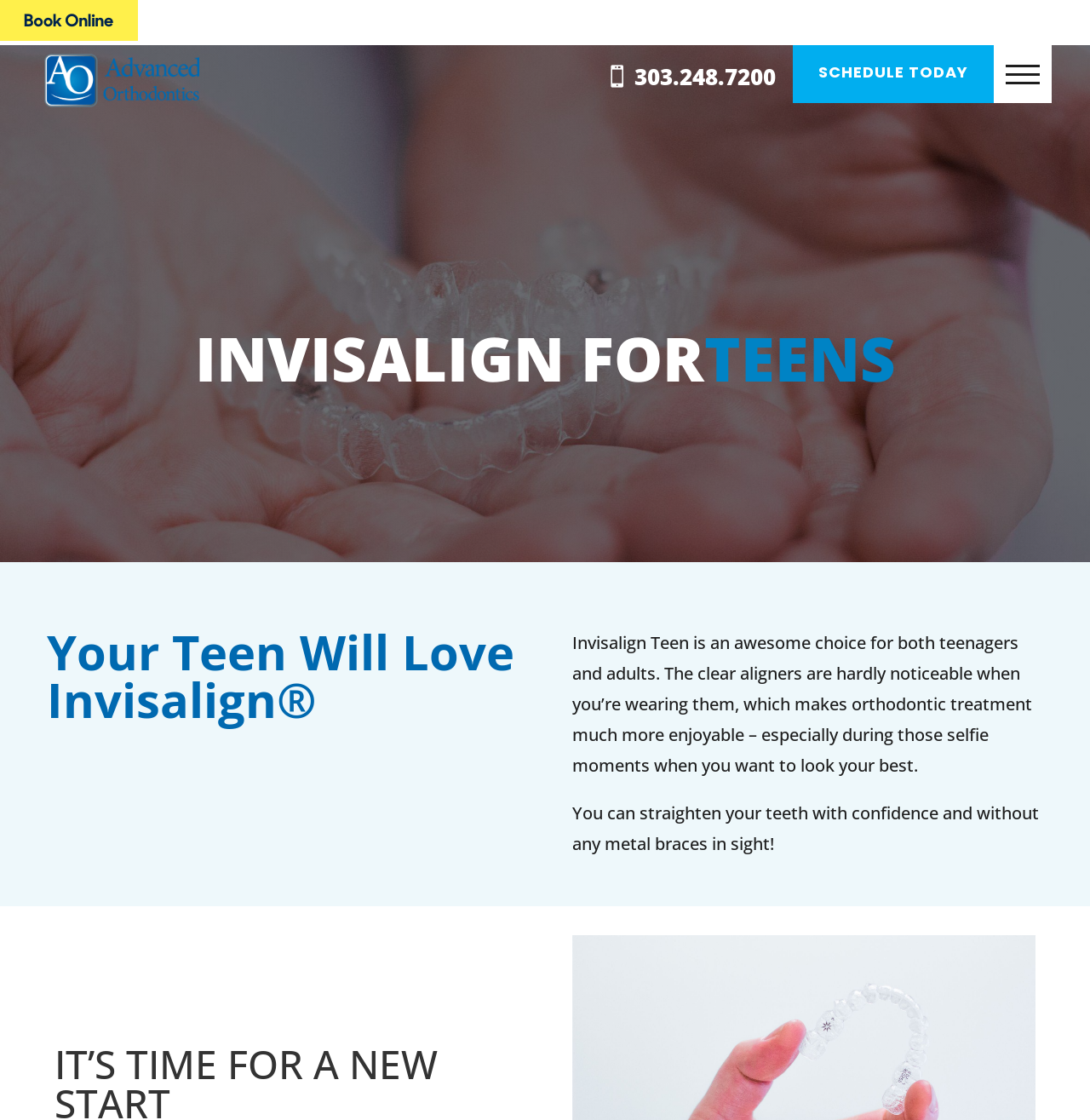Based on the element description 303.248.7200, identify the bounding box coordinates for the UI element. The coordinates should be in the format (top-left x, top-left y, bottom-right x, bottom-right y) and within the 0 to 1 range.

[0.537, 0.052, 0.712, 0.086]